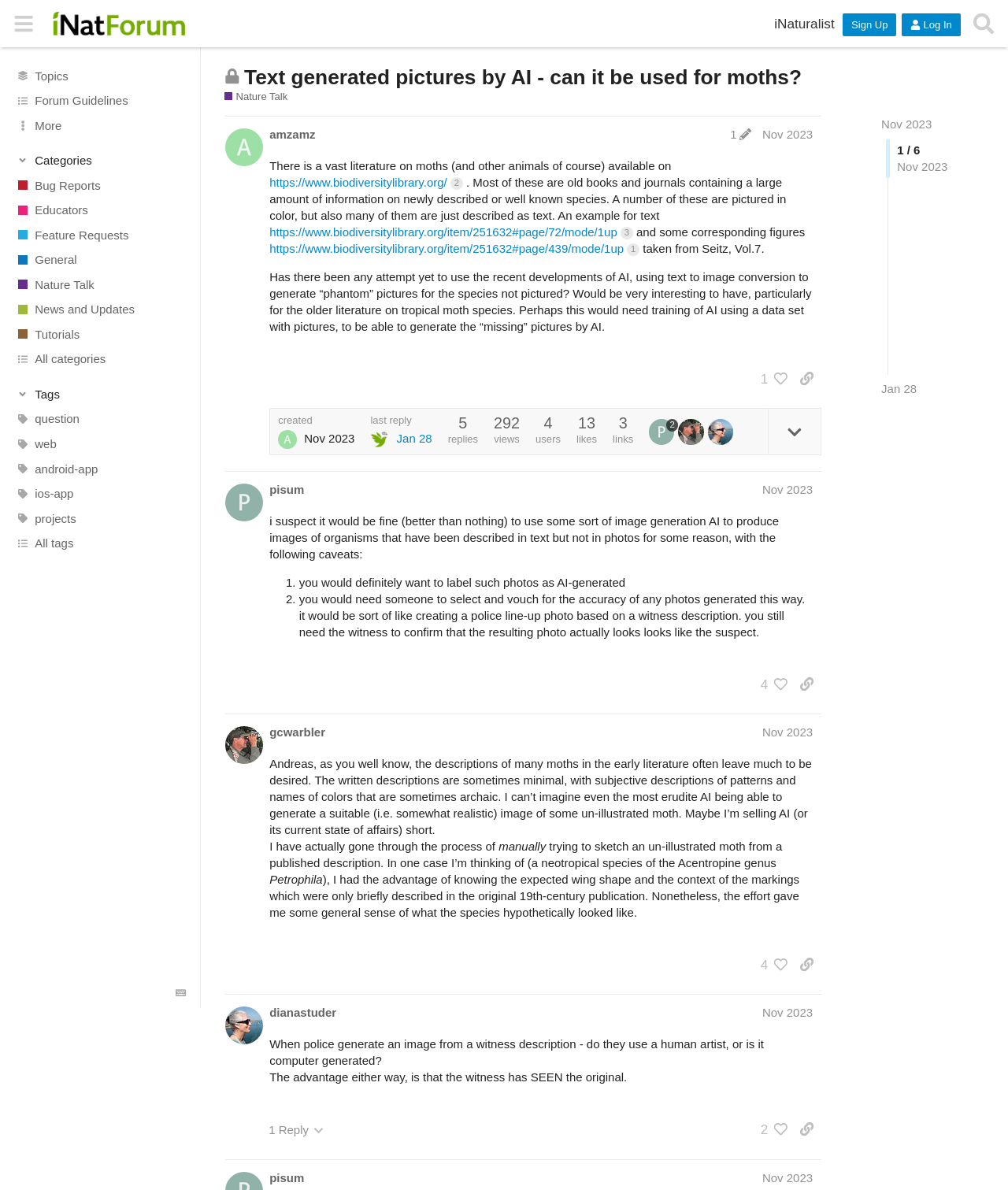Answer the question below using just one word or a short phrase: 
What is the URL mentioned in the post?

https://www.biodiversitylibrary.org/